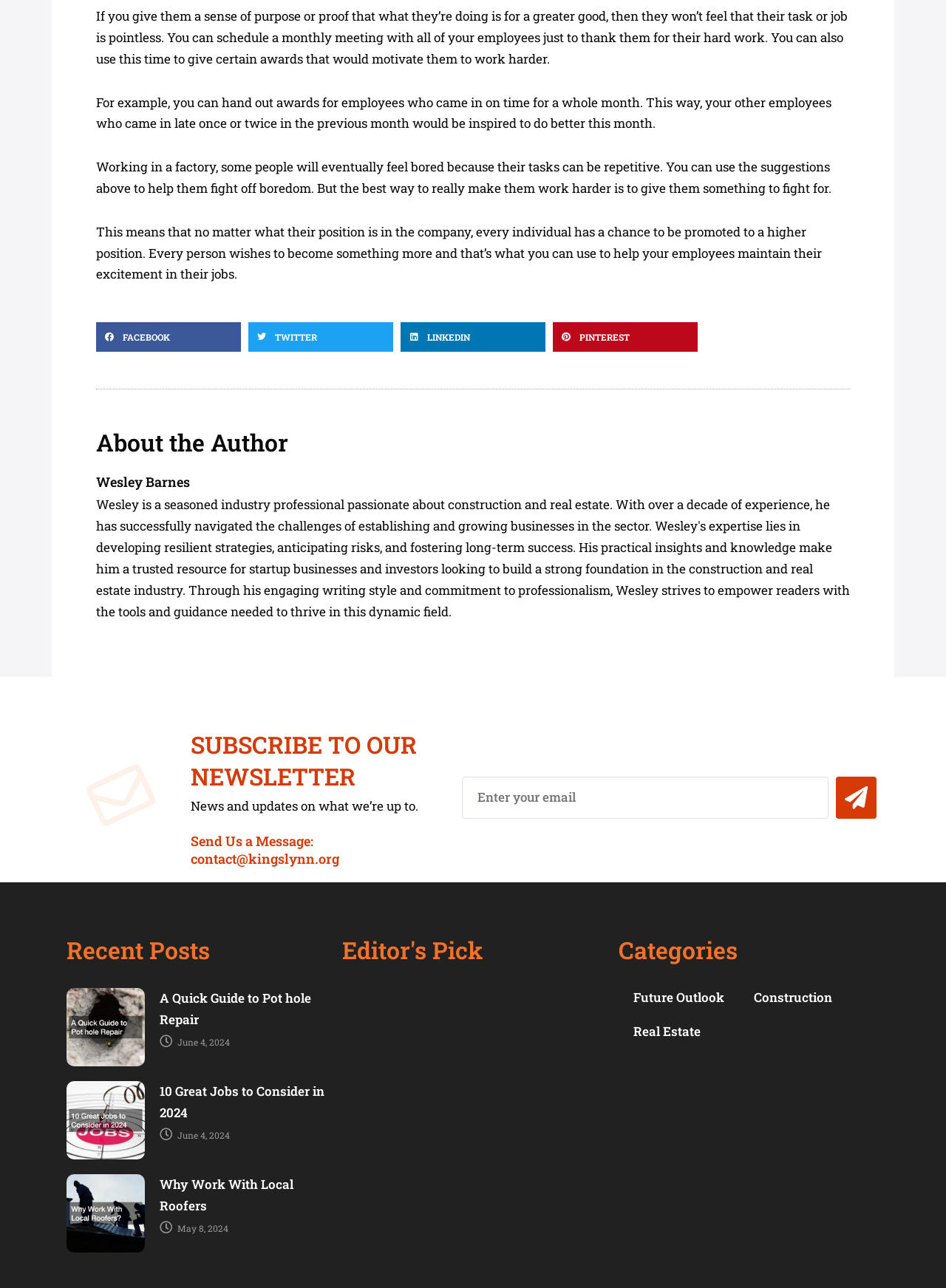Determine the bounding box coordinates of the element's region needed to click to follow the instruction: "Share on facebook". Provide these coordinates as four float numbers between 0 and 1, formatted as [left, top, right, bottom].

[0.102, 0.25, 0.255, 0.273]